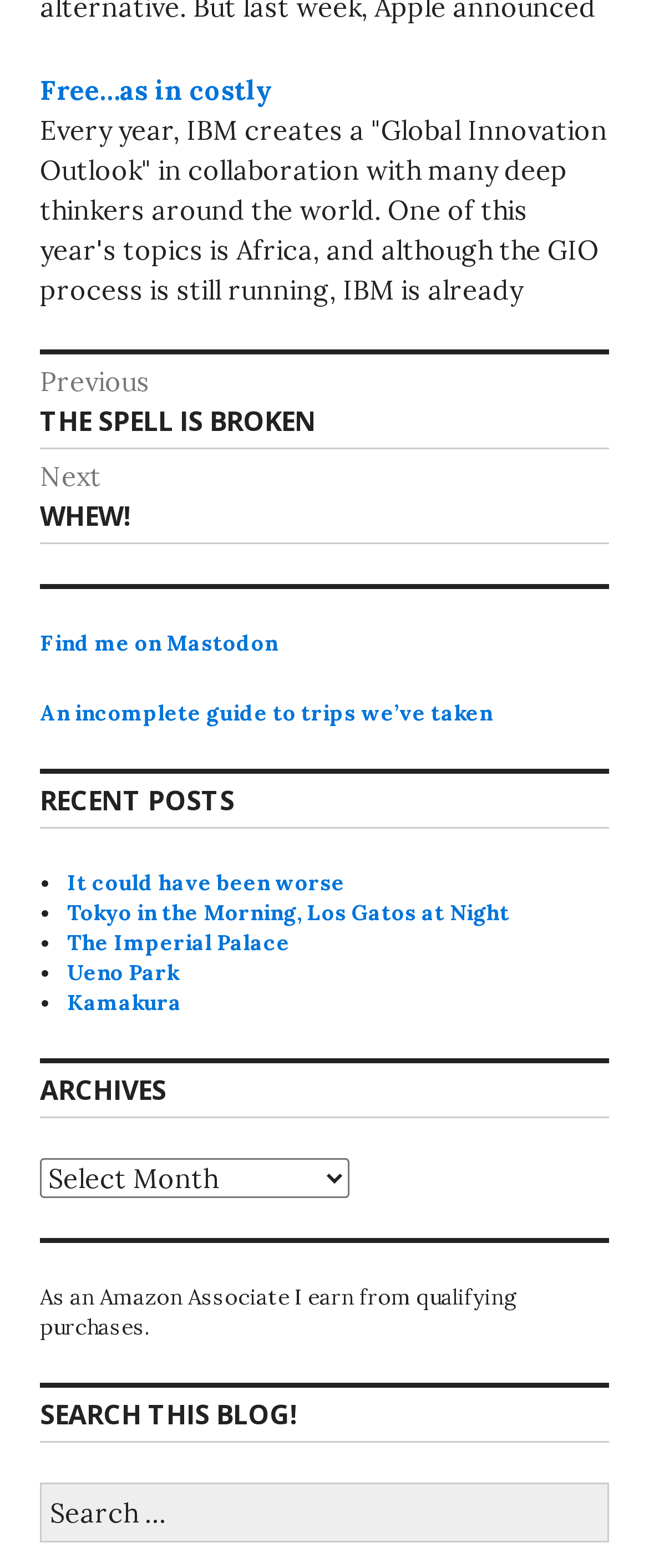Specify the bounding box coordinates for the region that must be clicked to perform the given instruction: "Click on the 'Next post: WHEW!' link".

[0.062, 0.291, 0.938, 0.342]